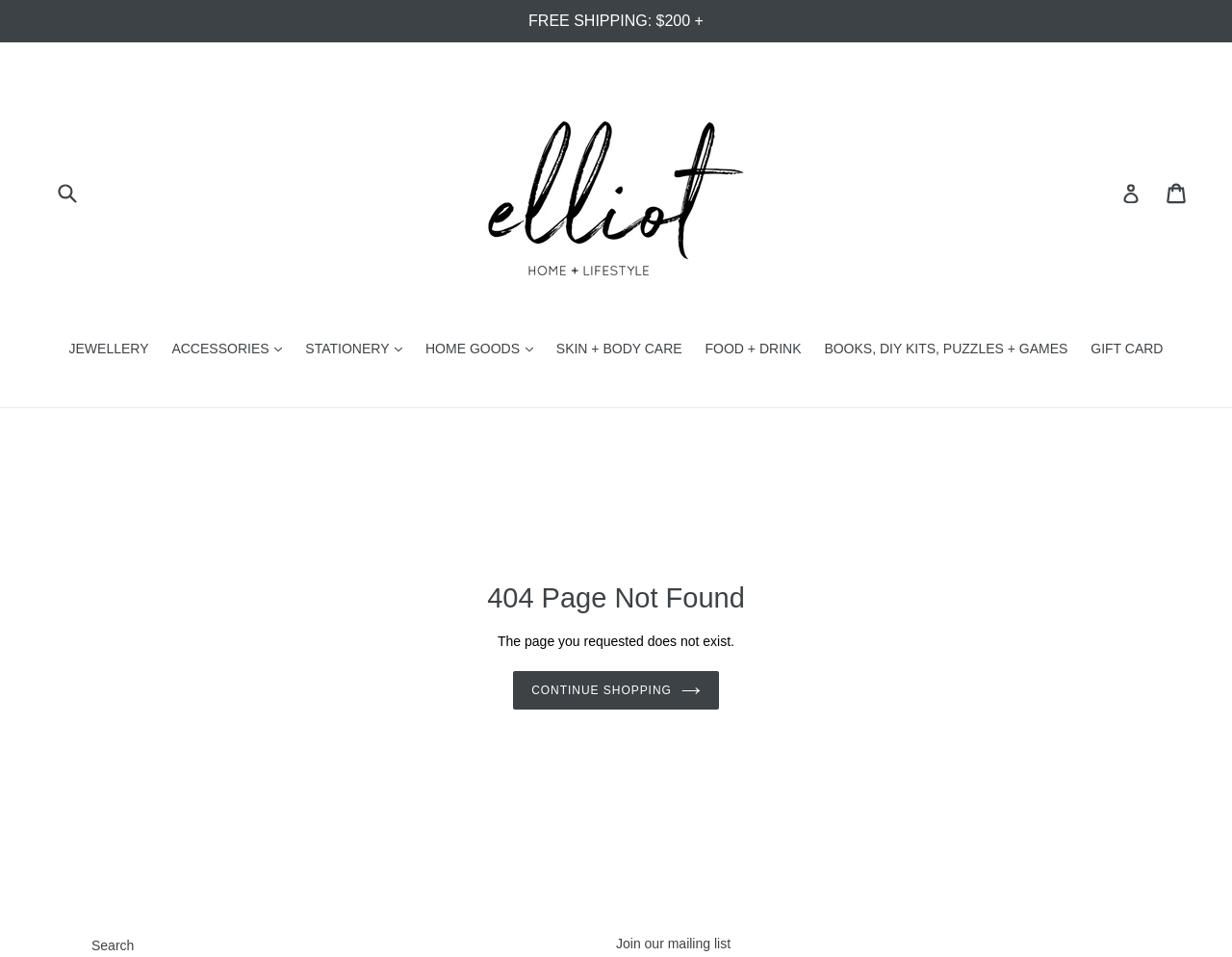Given the content of the image, can you provide a detailed answer to the question?
What is the minimum amount for free shipping?

The webpage displays a static text 'FREE SHIPPING: $200 +' at the top, indicating that the minimum amount required for free shipping is $200 or more.